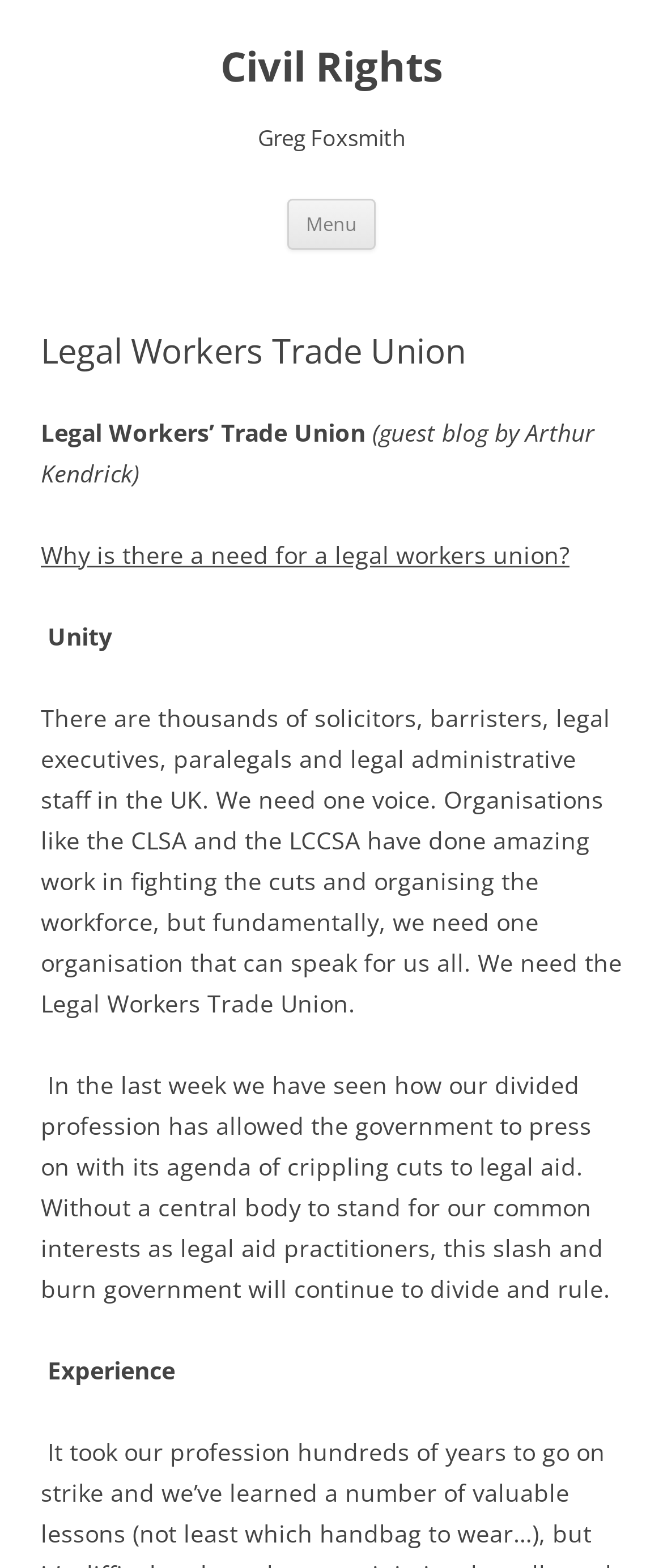Answer with a single word or phrase: 
What is the tone of the article?

Critical